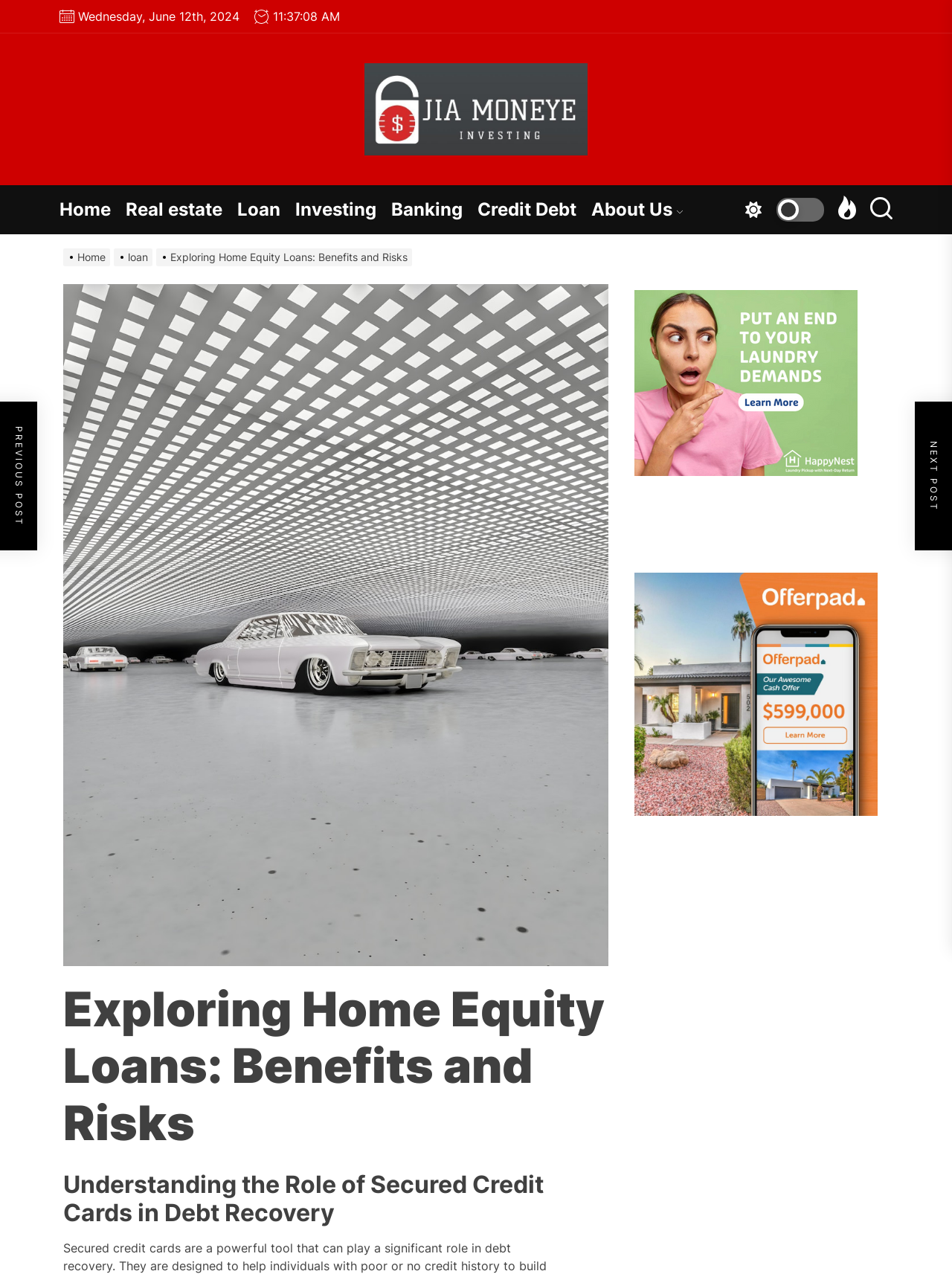Find the bounding box coordinates for the HTML element specified by: "繁體中文".

None